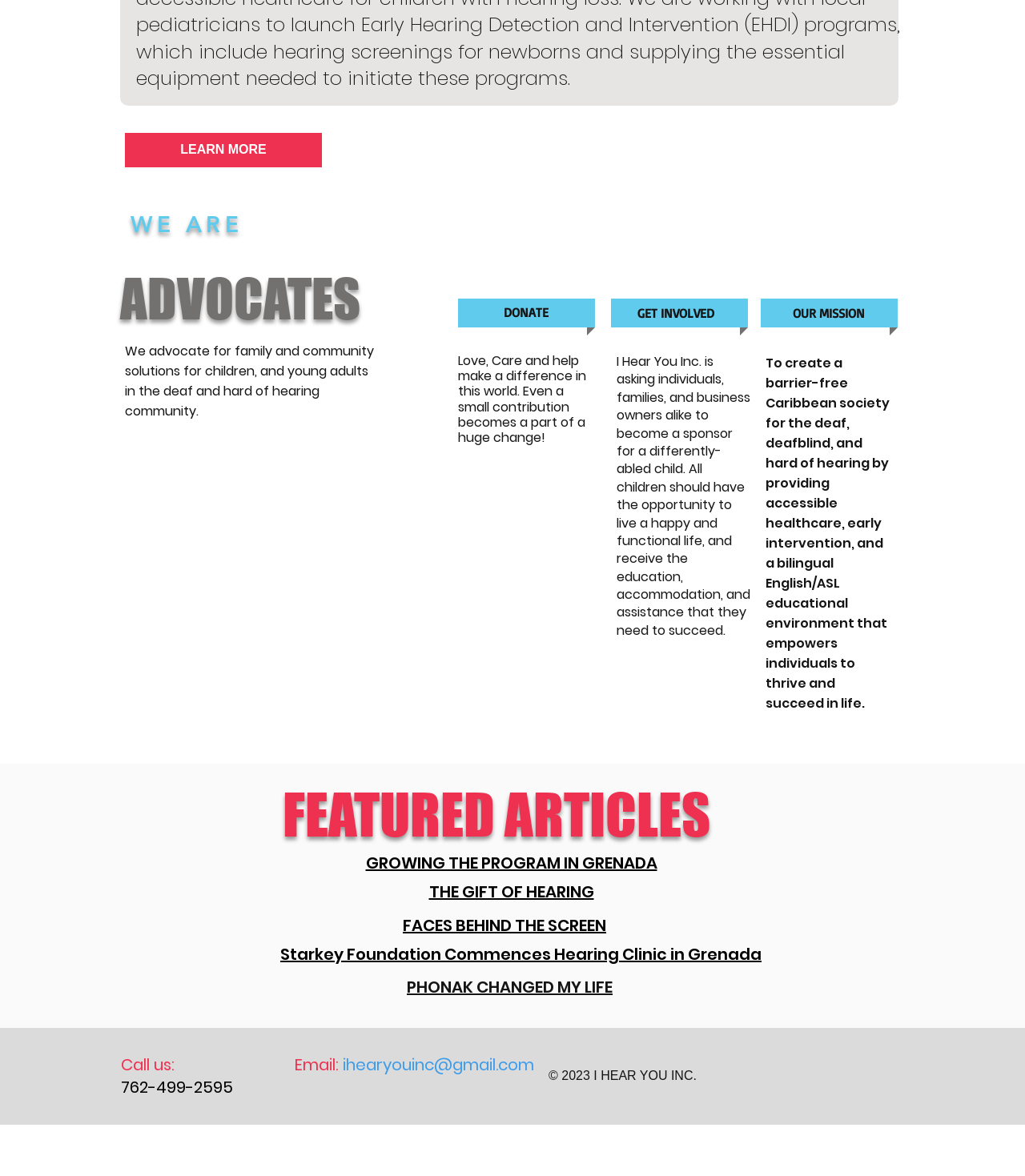Using the information in the image, could you please answer the following question in detail:
What is the phone number to contact?

The phone number to contact the organization is 762-499-2595, which is listed at the bottom of the webpage under the 'Call us:' section.